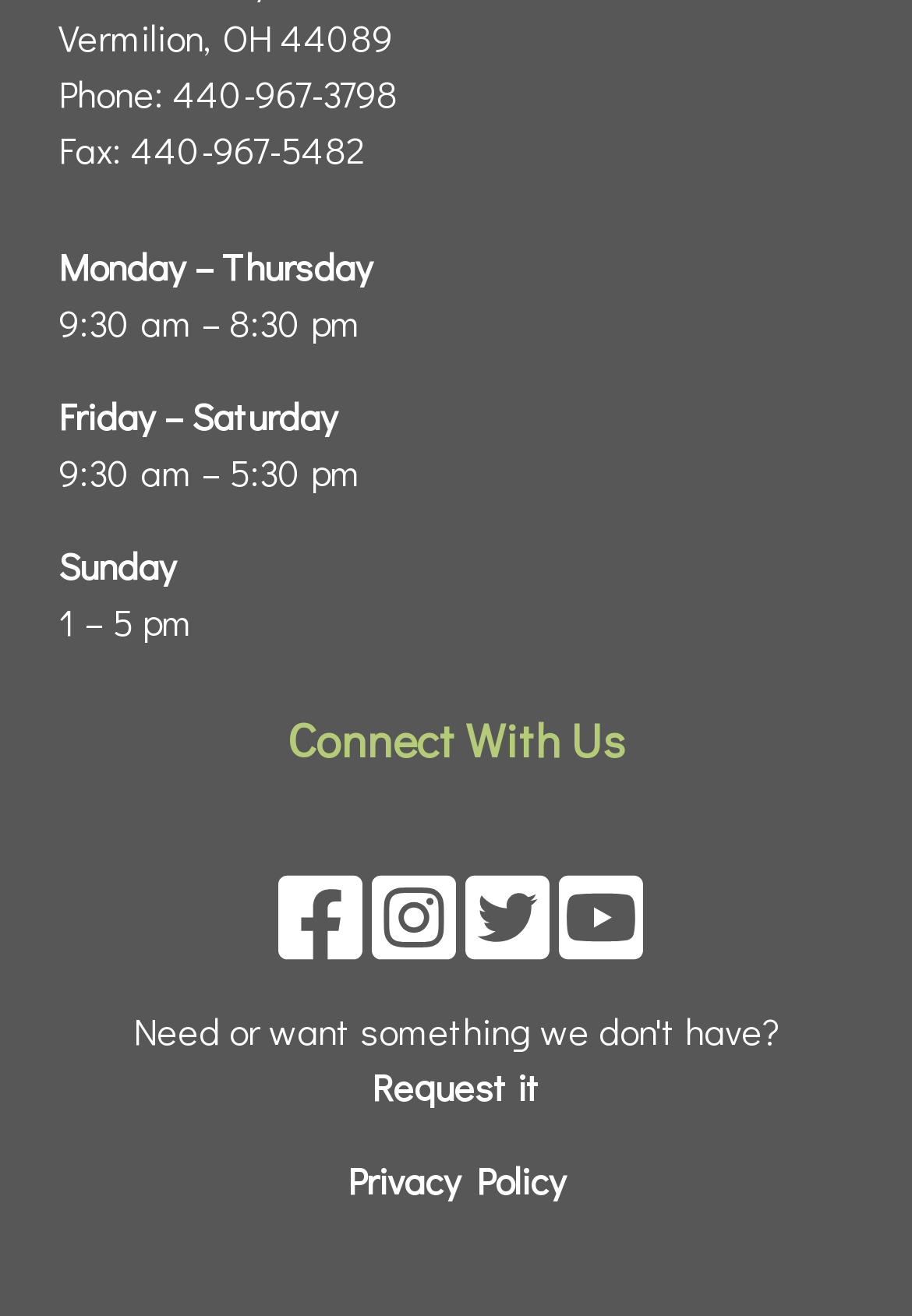For the following element description, predict the bounding box coordinates in the format (top-left x, top-left y, bottom-right x, bottom-right y). All values should be floating point numbers between 0 and 1. Description: alt="Find us on Facebook"

[0.305, 0.673, 0.397, 0.71]